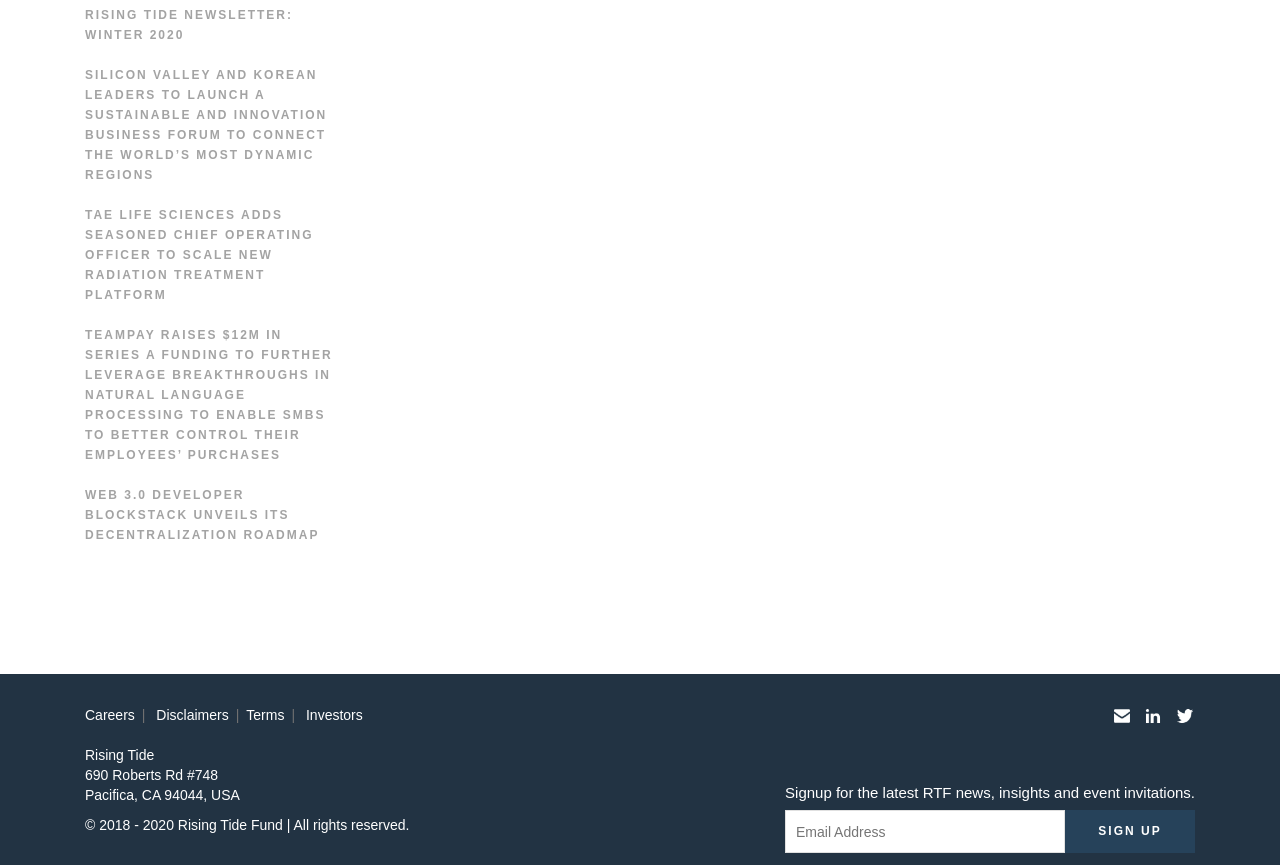Determine the coordinates of the bounding box that should be clicked to complete the instruction: "Enter email address to sign up for the latest RTF news". The coordinates should be represented by four float numbers between 0 and 1: [left, top, right, bottom].

[0.613, 0.937, 0.832, 0.987]